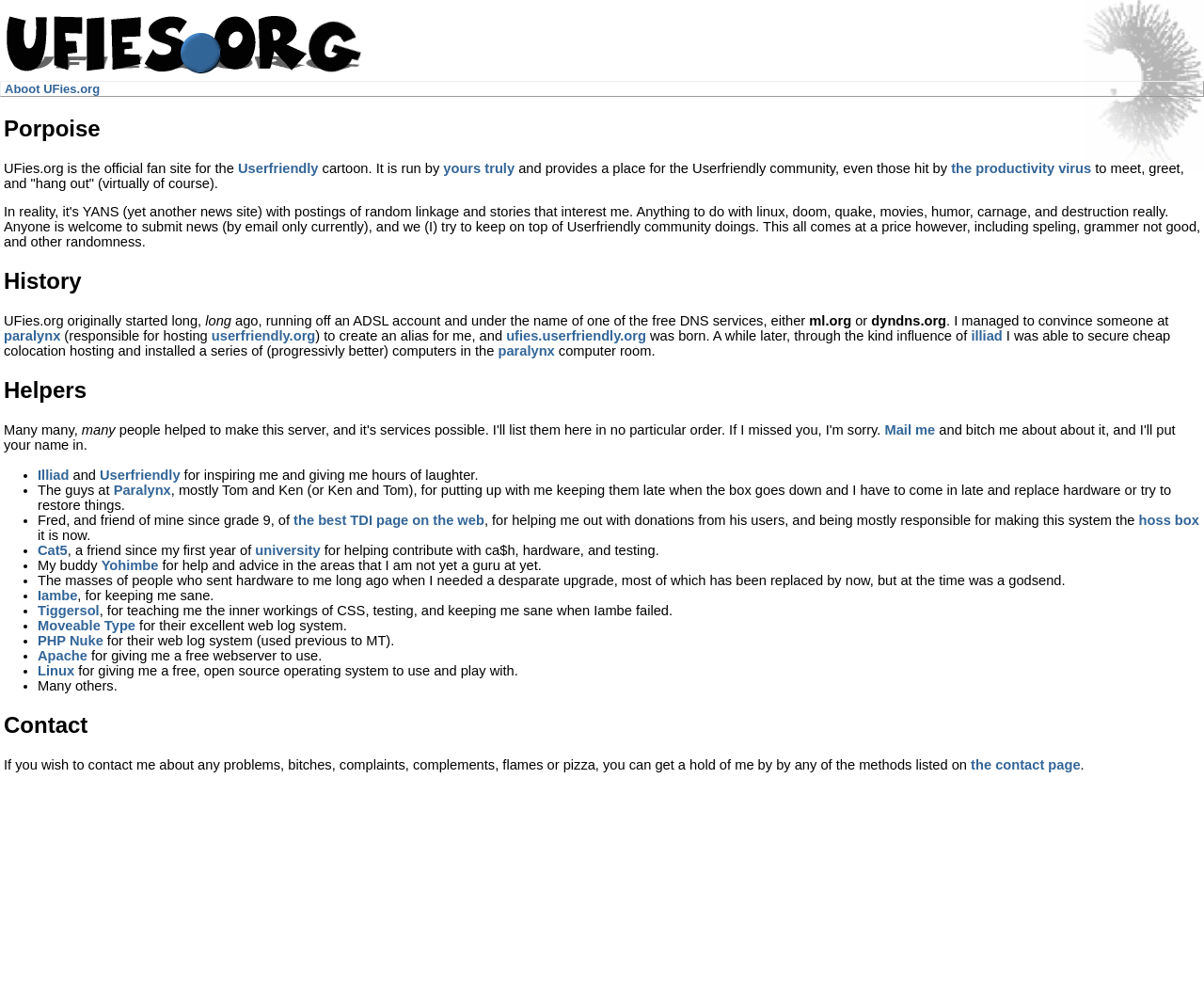Who is the author of the webpage?
Please provide a comprehensive answer based on the visual information in the image.

The answer can be found in the first paragraph of the webpage, where it is mentioned that 'UFies.org is run by yours truly'.